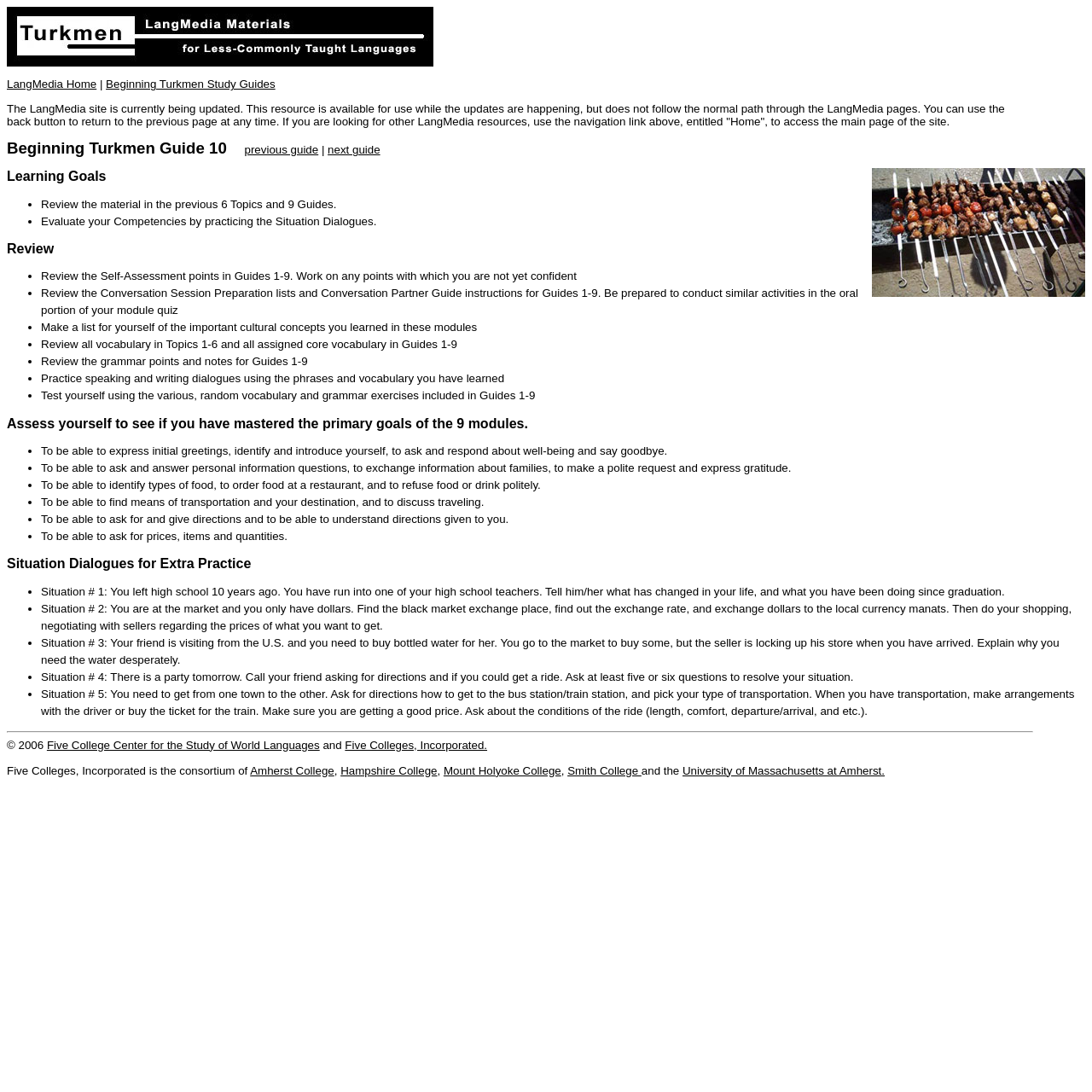Please specify the bounding box coordinates of the area that should be clicked to accomplish the following instruction: "Click the 'previous guide' link". The coordinates should consist of four float numbers between 0 and 1, i.e., [left, top, right, bottom].

[0.224, 0.131, 0.292, 0.143]